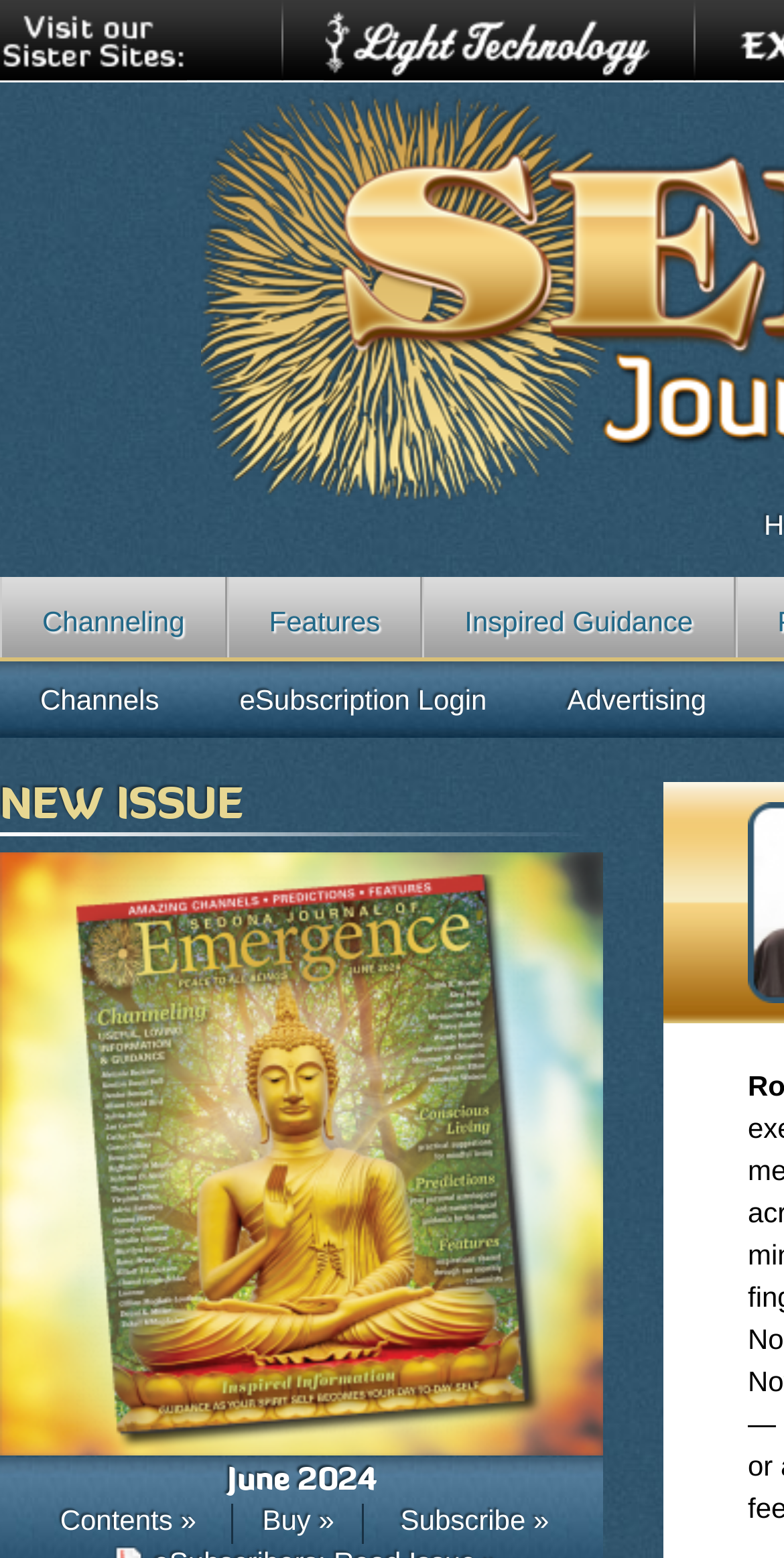Bounding box coordinates must be specified in the format (top-left x, top-left y, bottom-right x, bottom-right y). All values should be floating point numbers between 0 and 1. What are the bounding box coordinates of the UI element described as: Subscribe »

[0.511, 0.965, 0.7, 0.986]